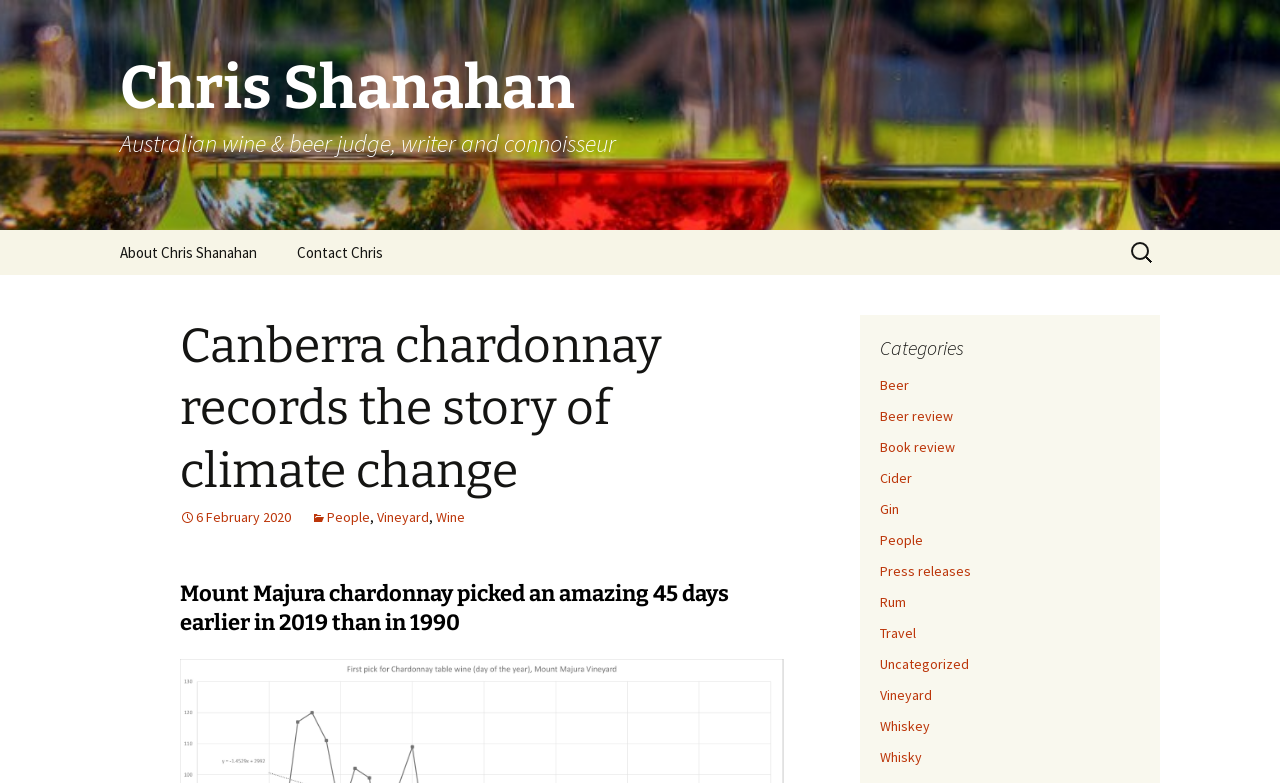Please identify the bounding box coordinates of the area that needs to be clicked to fulfill the following instruction: "Search for something."

[0.88, 0.295, 0.906, 0.35]